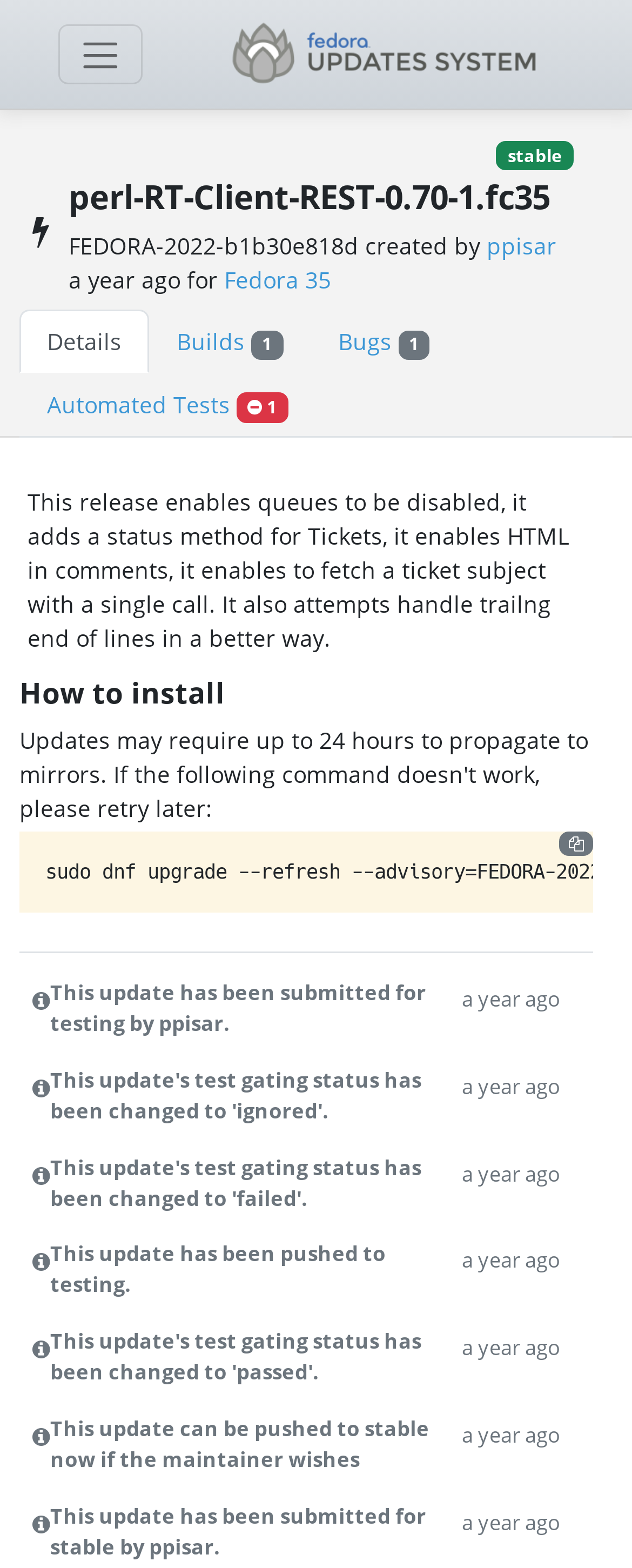Highlight the bounding box coordinates of the region I should click on to meet the following instruction: "Toggle navigation".

[0.092, 0.016, 0.226, 0.053]